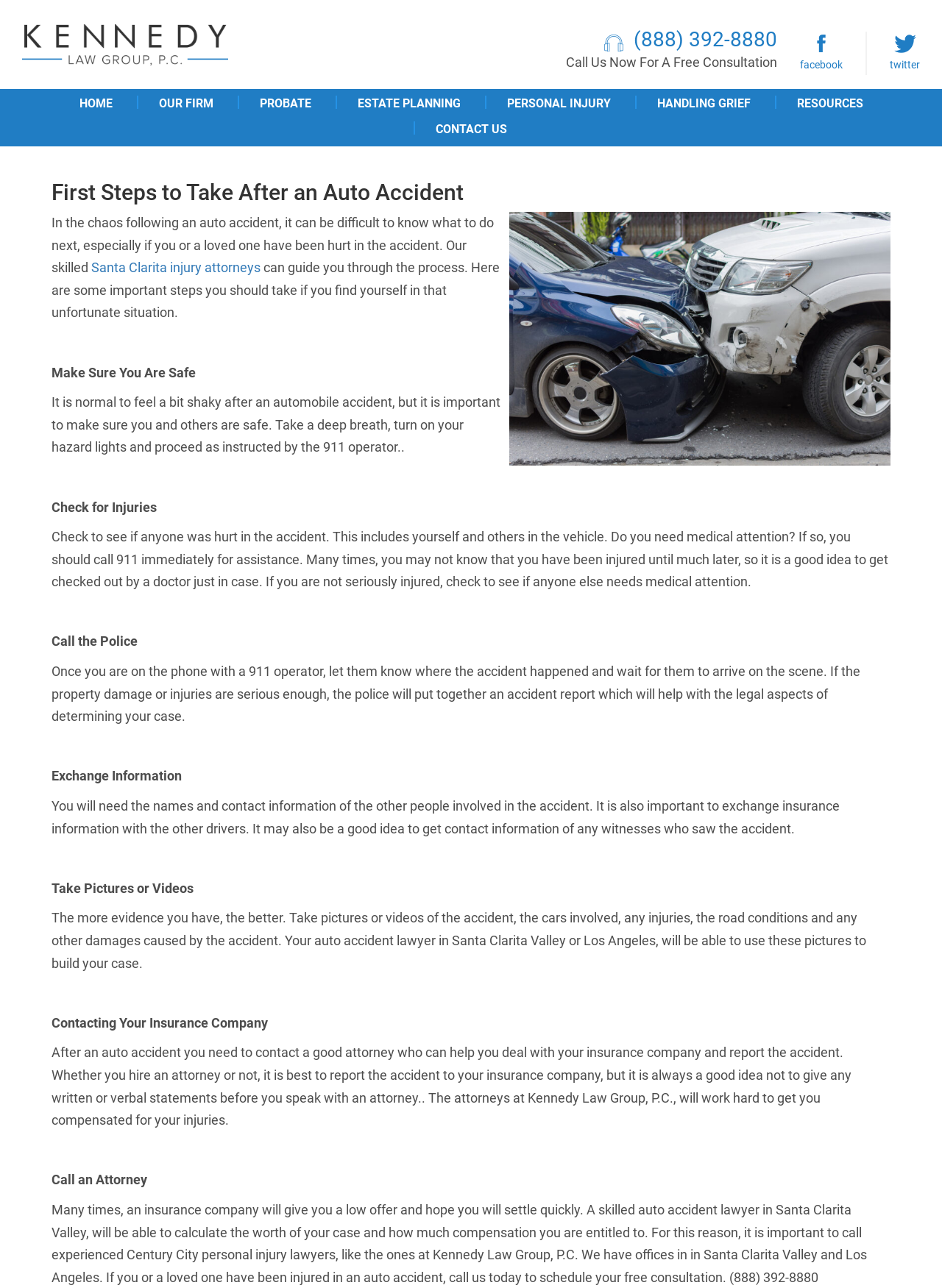Please identify the bounding box coordinates of the area I need to click to accomplish the following instruction: "Click the 'CONTACT US' link".

[0.462, 0.094, 0.538, 0.108]